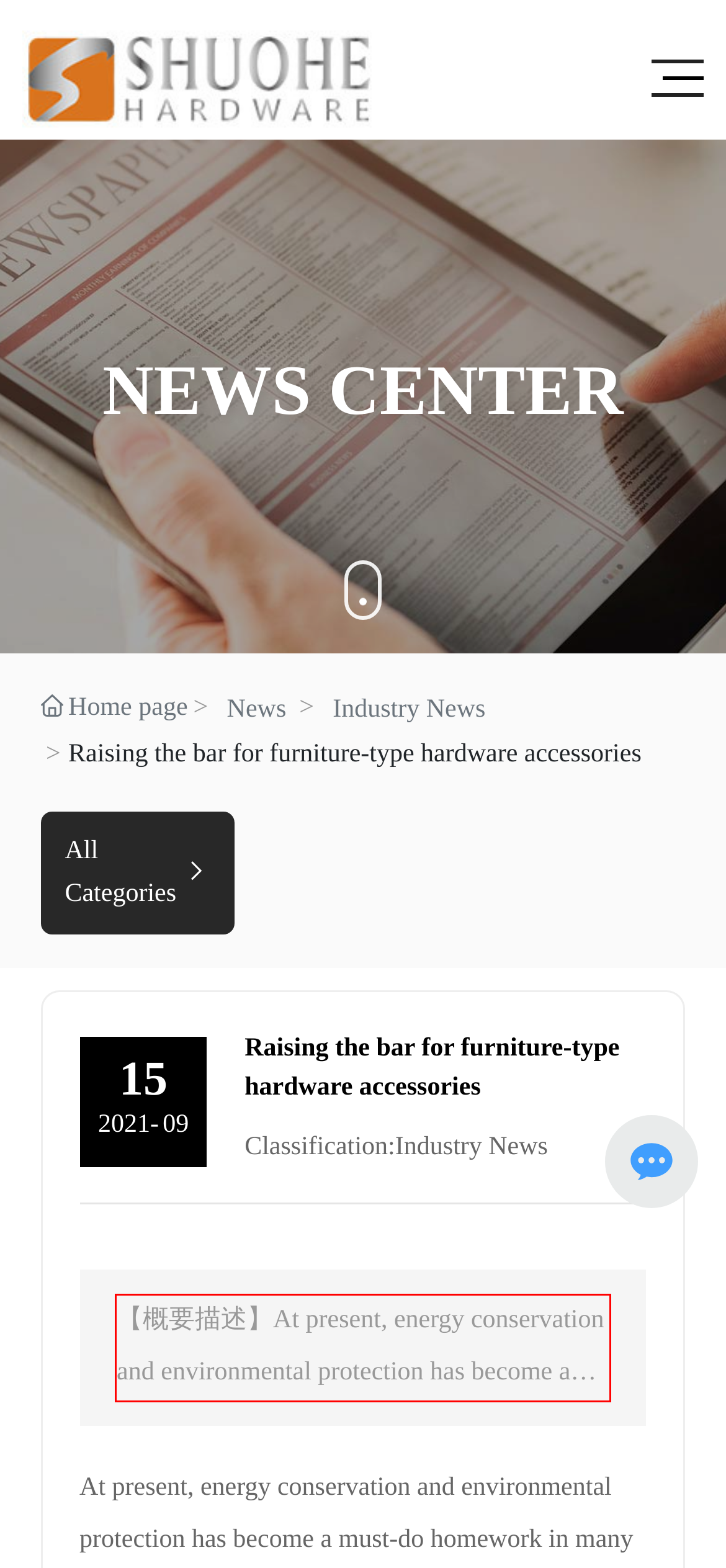Using OCR, extract the text content found within the red bounding box in the given webpage screenshot.

【概要描述】At present, energy conservation and environmental protection has become a must-do homework in many industries, the state also has a corresponding policy one by one. For the home furnishing market, high energy consumption, high pollution brought about by the environmental impact is increasingly serious, energy saving and emission reduction has become an important means for enterprises and businesses to carry out competition. And this trend will lead to furniture hardware accessories to raise the threshold.